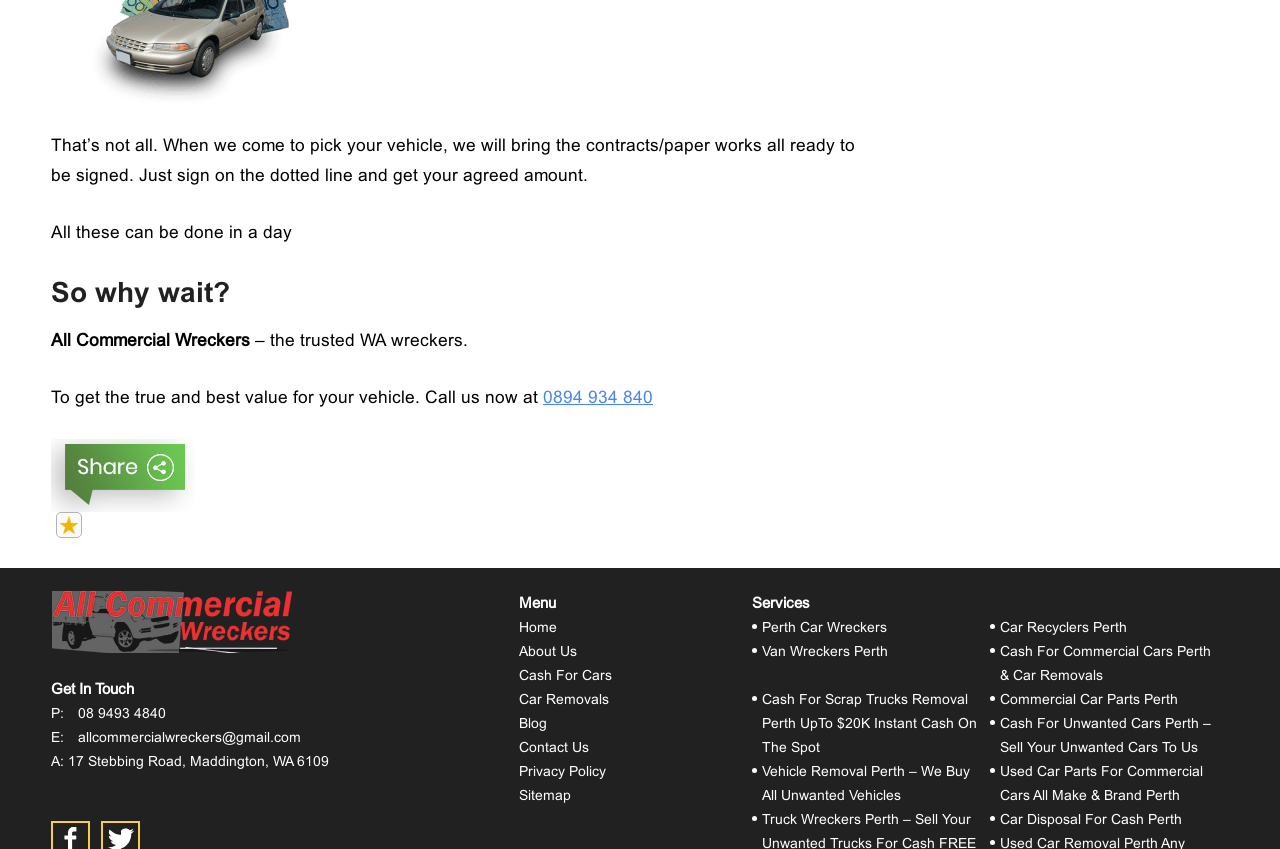How can I get in touch with them?
Based on the screenshot, provide a one-word or short-phrase response.

Phone or email